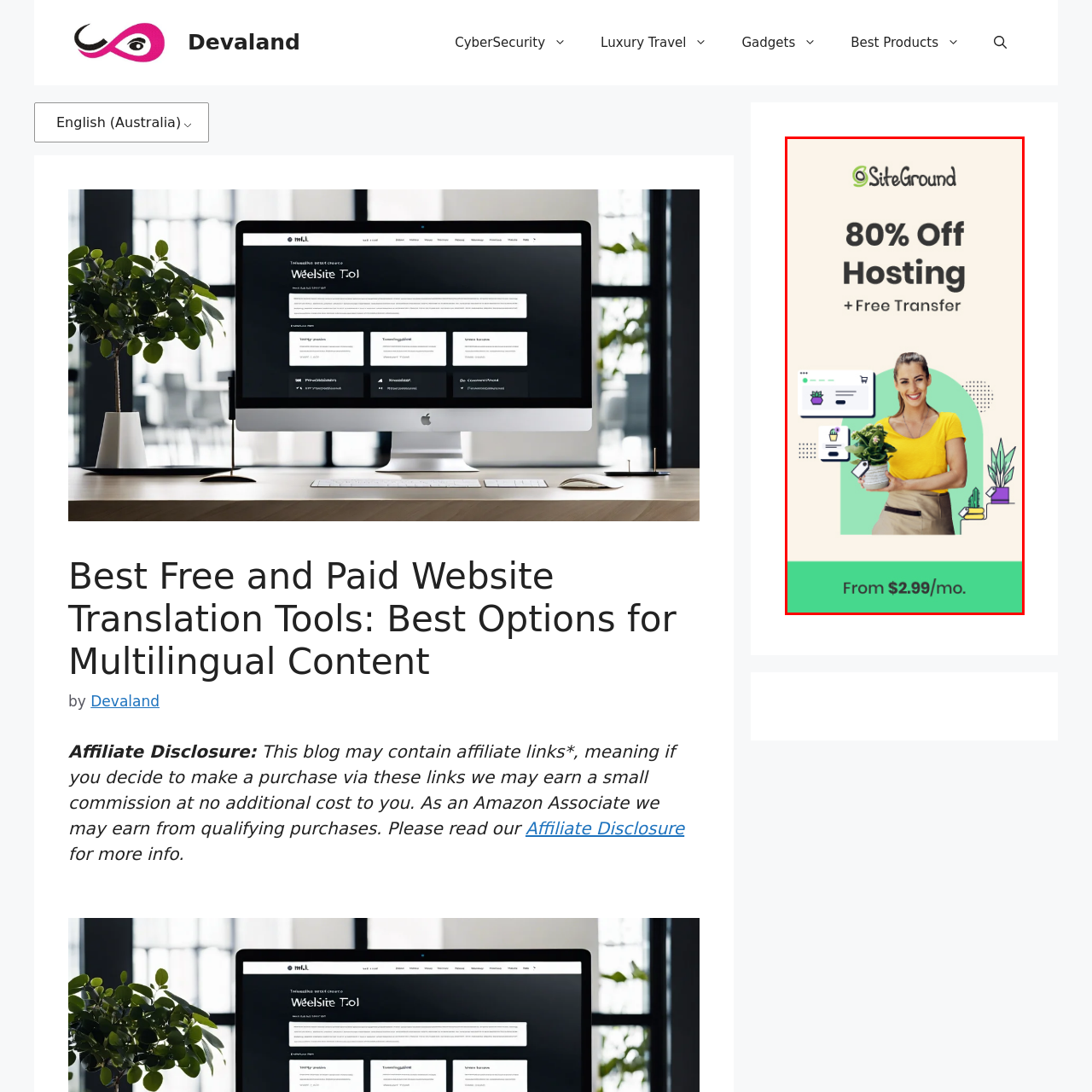Describe in detail the elements and actions shown in the image within the red-bordered area.

The image promotes SiteGround, a web hosting service, showcasing an enticing offer of "80% Off Hosting" along with a "+ Free Transfer" feature. The promotion is visually appealing, featuring a smiling individual holding a potted plant and set against a light pastel background. Various graphic elements, including computer icons and plants, enhance the modern and friendly design. This advertisement highlights a starting price of "From $2.99/mo," making it an attractive option for potential customers seeking reliable web hosting solutions.